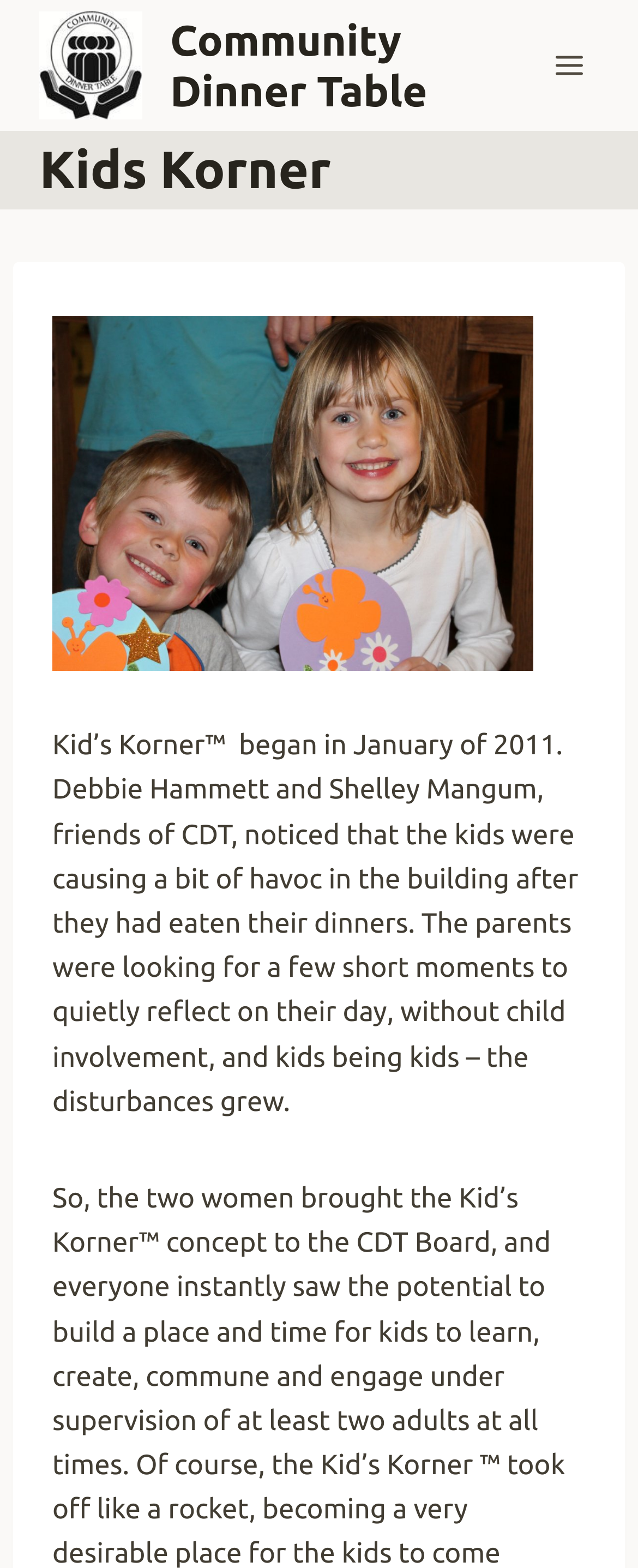How many images are on the webpage?
Look at the image and provide a short answer using one word or a phrase.

2